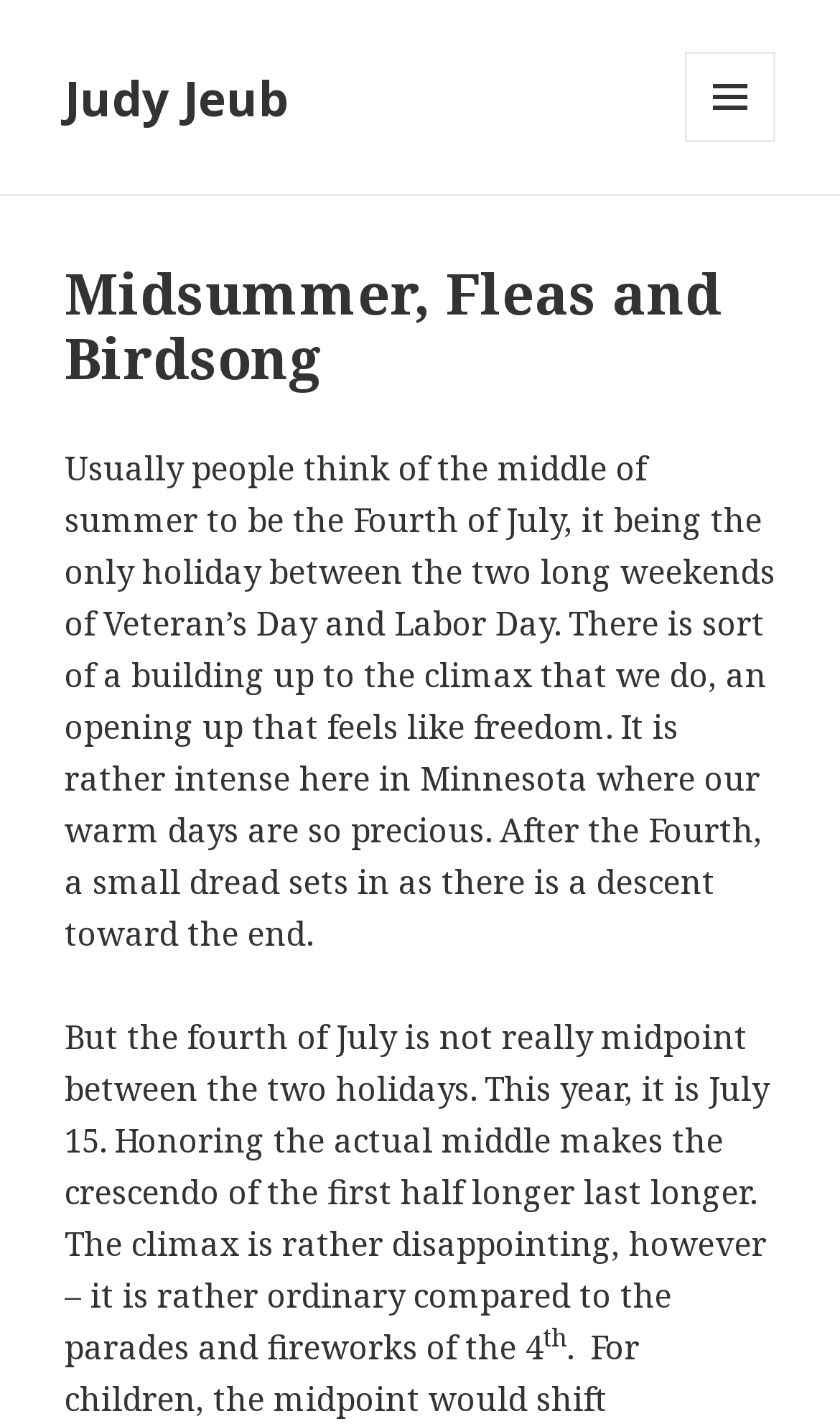From the screenshot, find the bounding box of the UI element matching this description: "Menu and widgets". Supply the bounding box coordinates in the form [left, top, right, bottom], each a float between 0 and 1.

[0.815, 0.036, 0.923, 0.1]